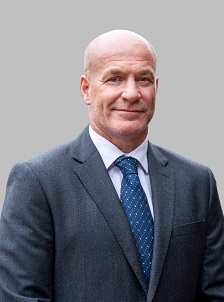Elaborate on all the features and components visible in the image.

This image portrays a professional-looking individual, identified as the Chief Executive Officer (CEO) of Barhale. He is wearing a dark suit with a light shirt and a blue tie adorned with small patterns. With a confident demeanor, he stands against a neutral gray backdrop, suggesting a formal and corporate setting. This visual representation highlights his leadership role within the company, embodying authority and professionalism in the context of the organization's leadership team.